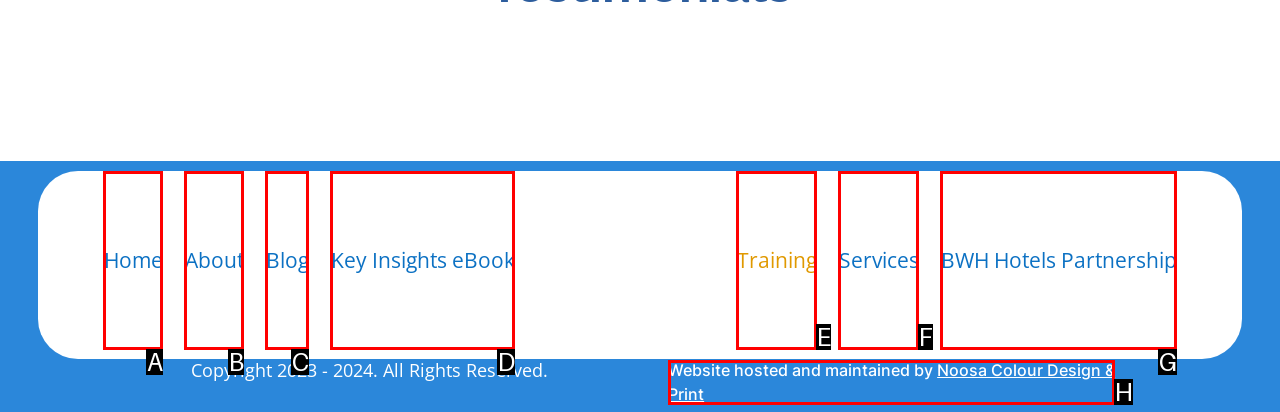Identify the appropriate lettered option to execute the following task: visit Noosa Colour Design & Print website
Respond with the letter of the selected choice.

H